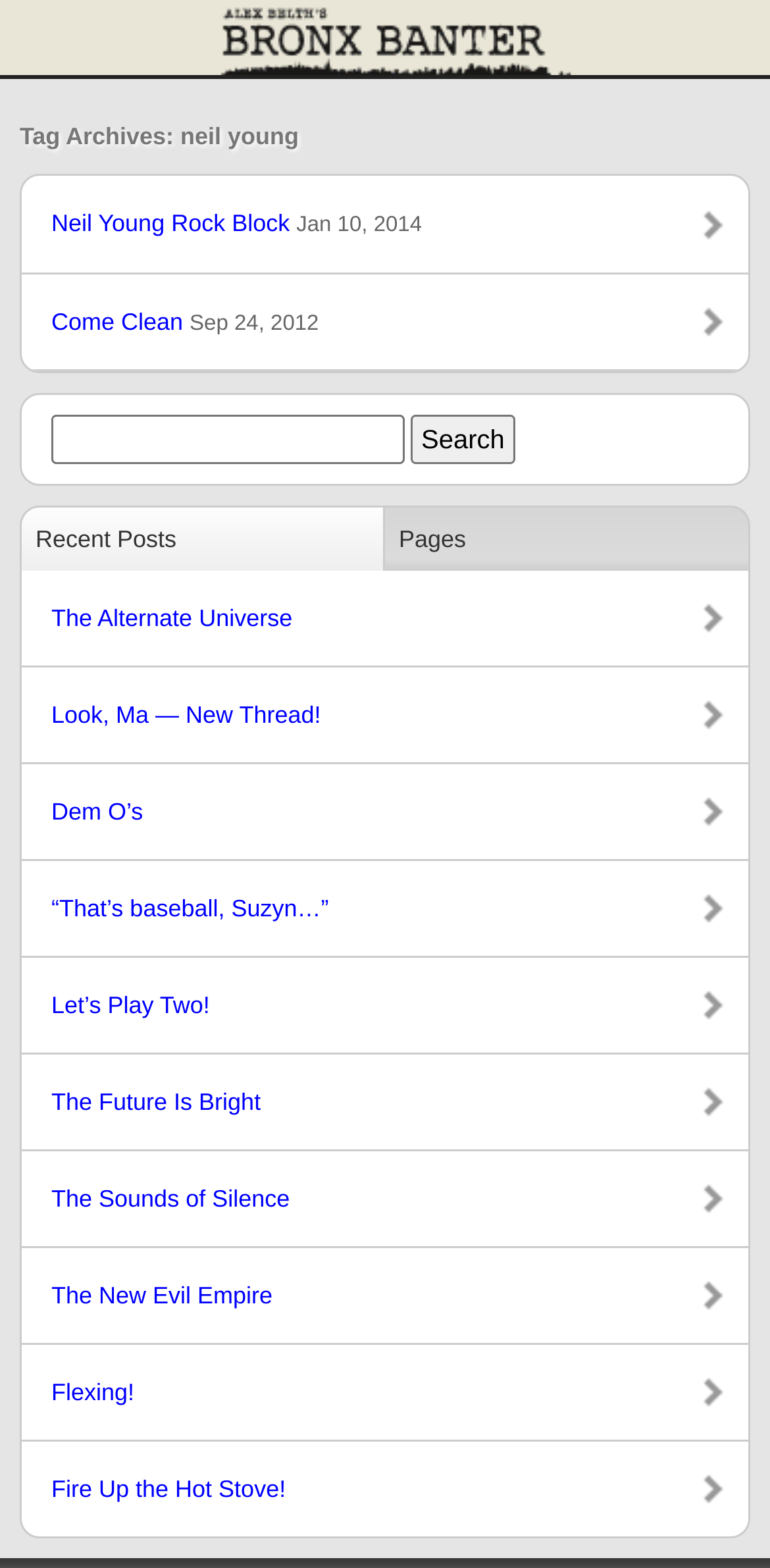Use a single word or phrase to answer the following:
What is the topic of the archive?

Neil Young